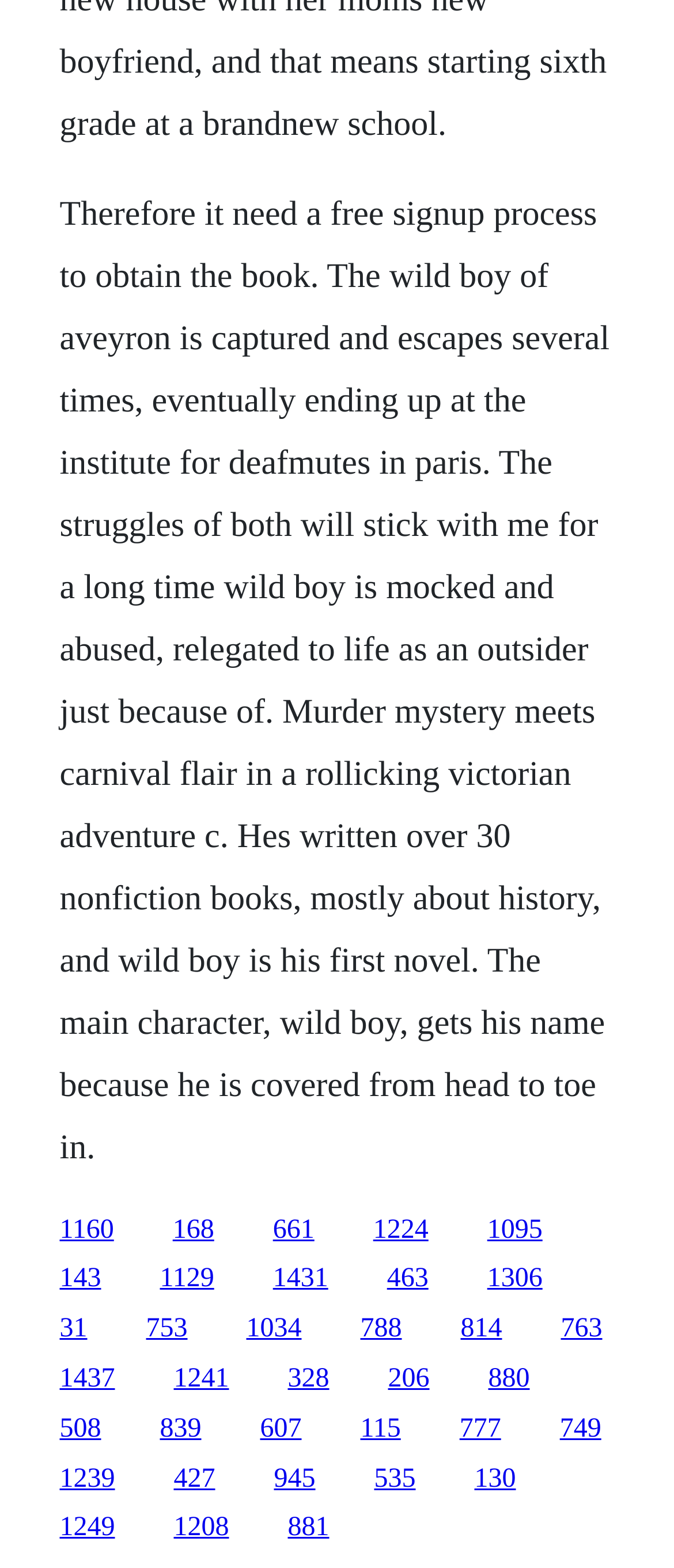Determine the bounding box coordinates of the element's region needed to click to follow the instruction: "Click the link to read more about the book". Provide these coordinates as four float numbers between 0 and 1, formatted as [left, top, right, bottom].

[0.088, 0.775, 0.169, 0.793]